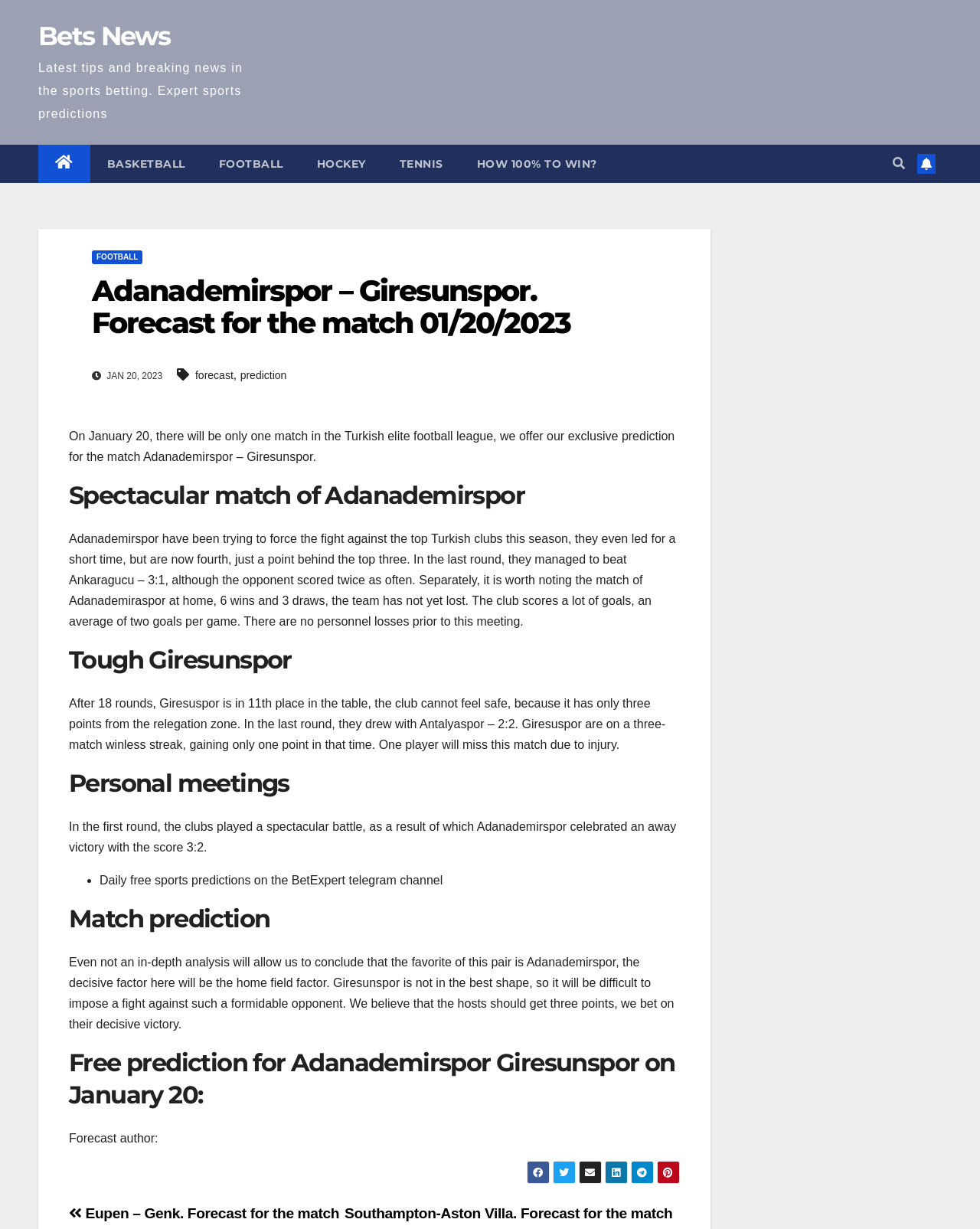Determine the bounding box for the described HTML element: "Tennis". Ensure the coordinates are four float numbers between 0 and 1 in the format [left, top, right, bottom].

[0.39, 0.118, 0.469, 0.149]